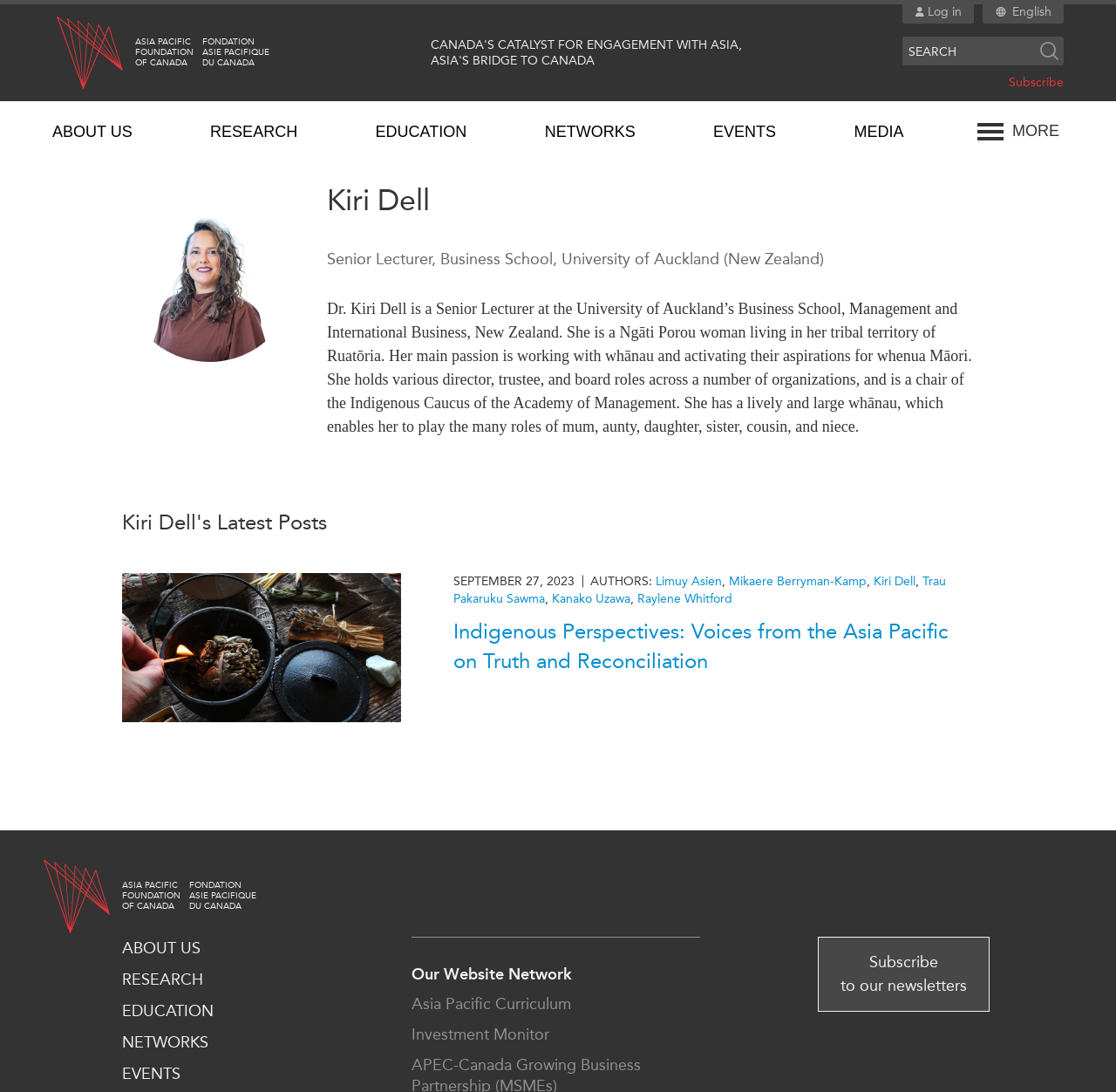Use a single word or phrase to answer the following:
How many links are there in the 'MEDIA' category?

5